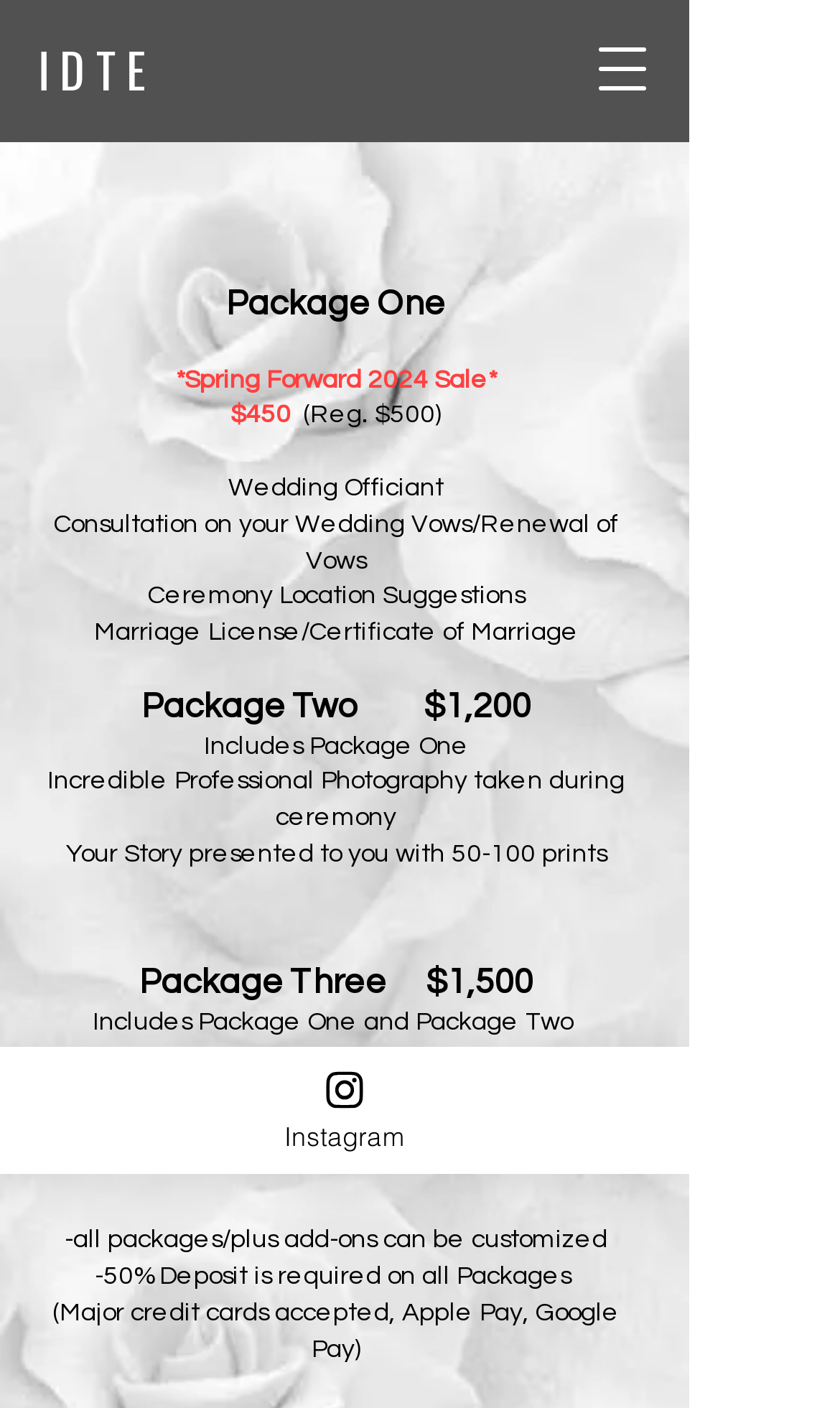Determine the bounding box for the described UI element: "Instagram".

[0.0, 0.743, 0.821, 0.834]